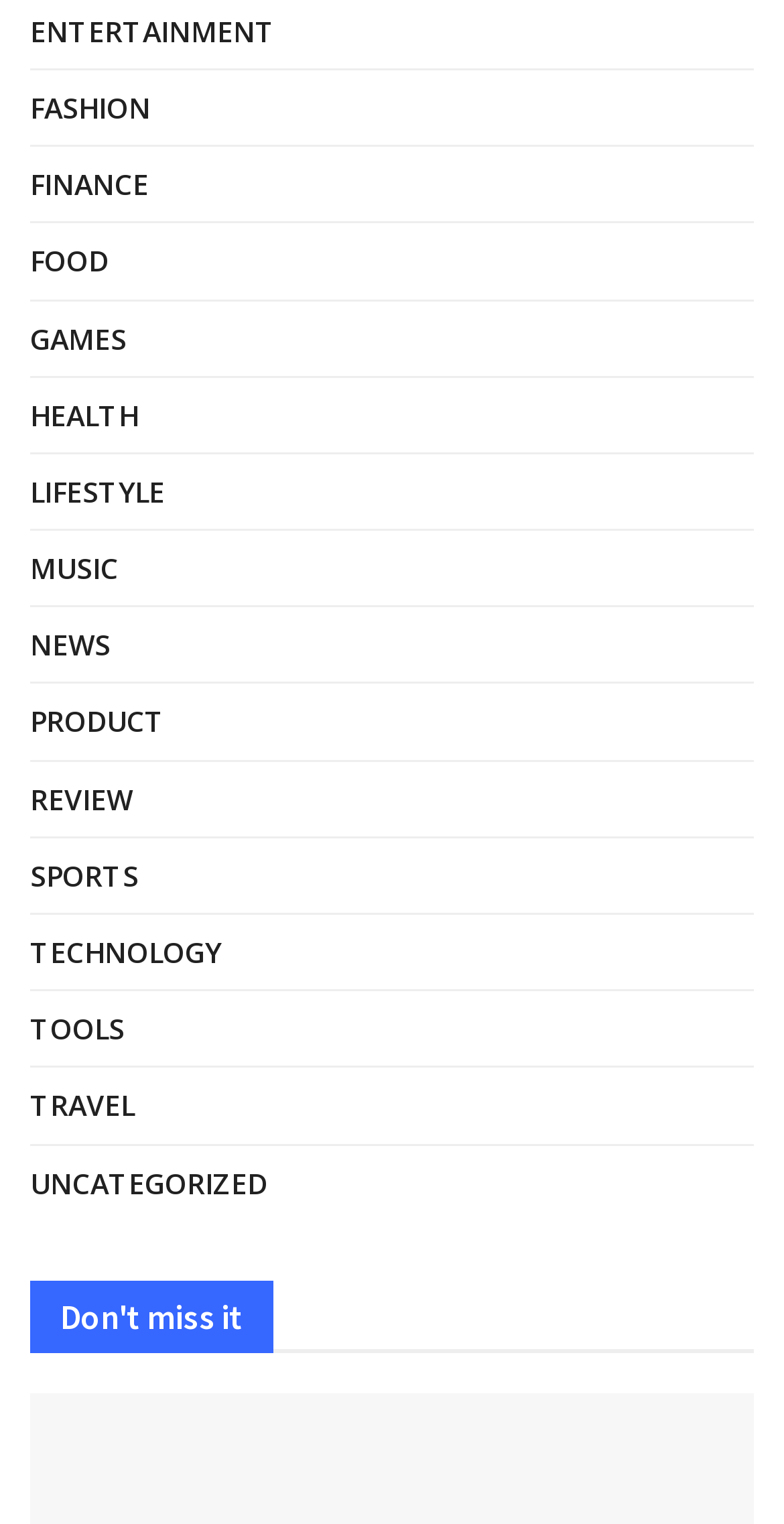How many categories are available?
Please answer the question with a single word or phrase, referencing the image.

18